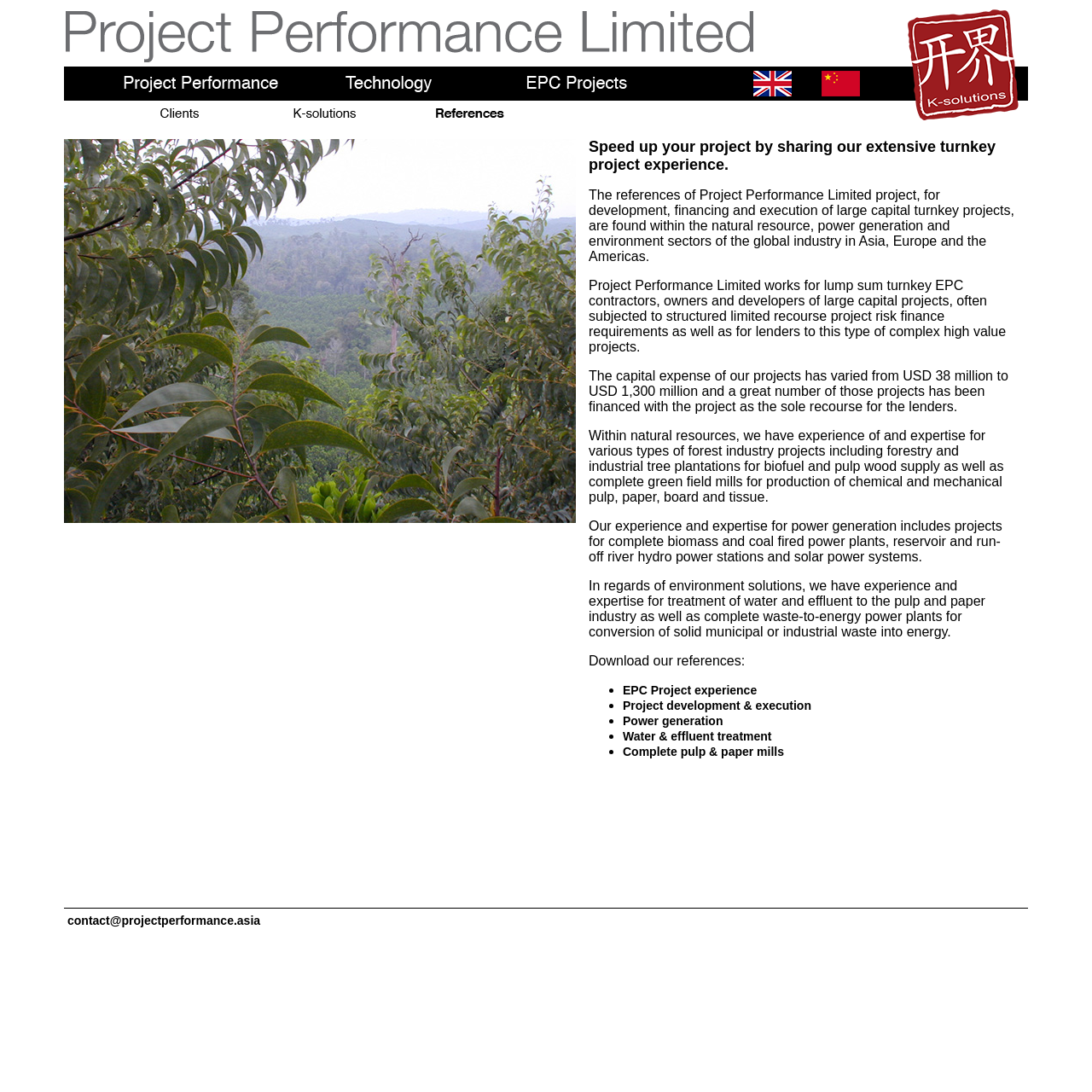Generate a comprehensive description of the webpage.

The webpage is about Project Performance Limited, a company that provides turnkey project experience for development, financing, and execution of large capital projects. 

At the top of the page, there are five links with corresponding images, evenly spaced and aligned horizontally. Below these links, there are another five links with images, also aligned horizontally. 

The main content of the page starts with a brief introduction to the company, stating that it can speed up projects by sharing its extensive turnkey project experience. 

Below the introduction, there are five paragraphs of text that describe the company's experience and expertise in various sectors, including natural resources, power generation, and environment solutions. 

Following the descriptive text, there is a section with a heading "Download our references:" and a list of five links, each with a bullet point, that provide more information on the company's project experience, development and execution, power generation, water and effluent treatment, and complete pulp and paper mills. 

At the bottom of the page, there is a contact link with an email address.